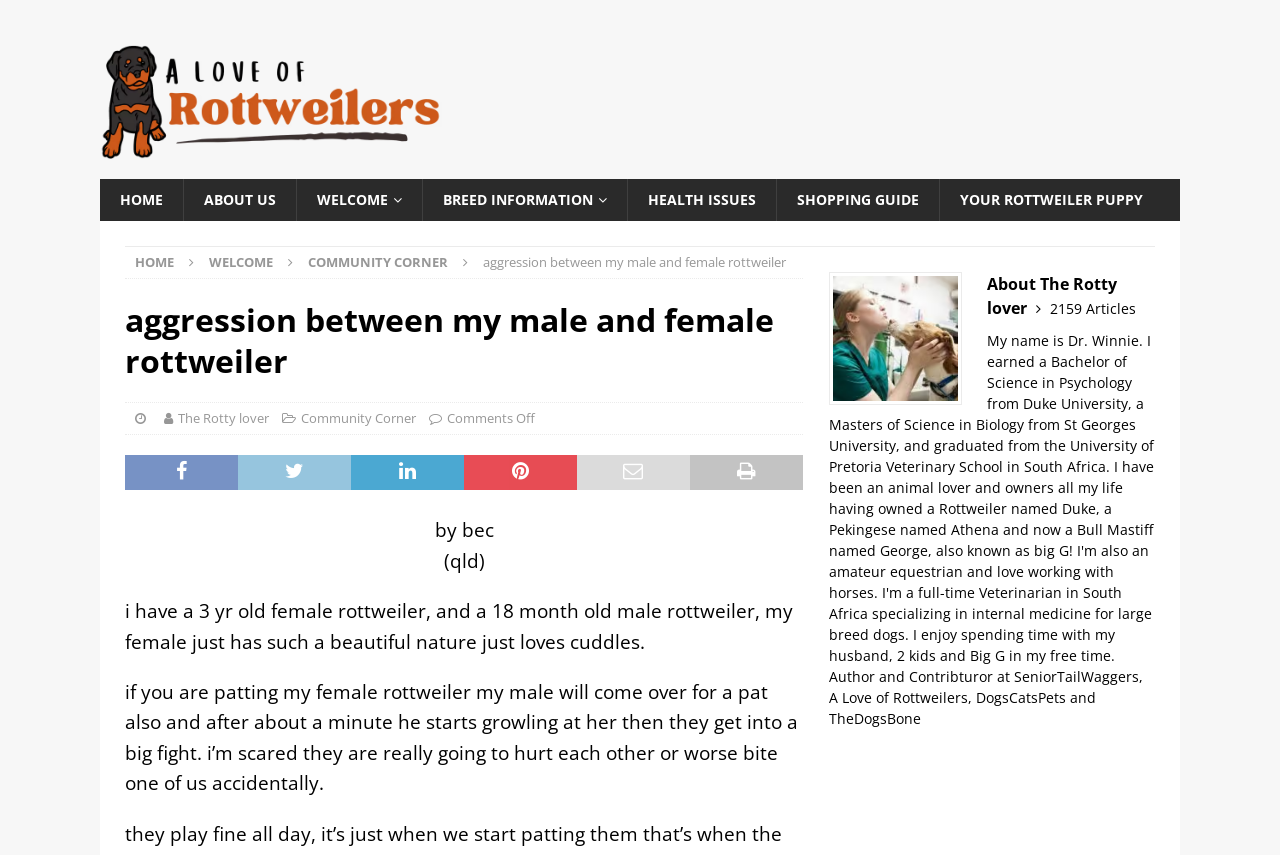Provide the bounding box coordinates of the area you need to click to execute the following instruction: "View the 'BREED INFORMATION'".

[0.33, 0.209, 0.49, 0.259]